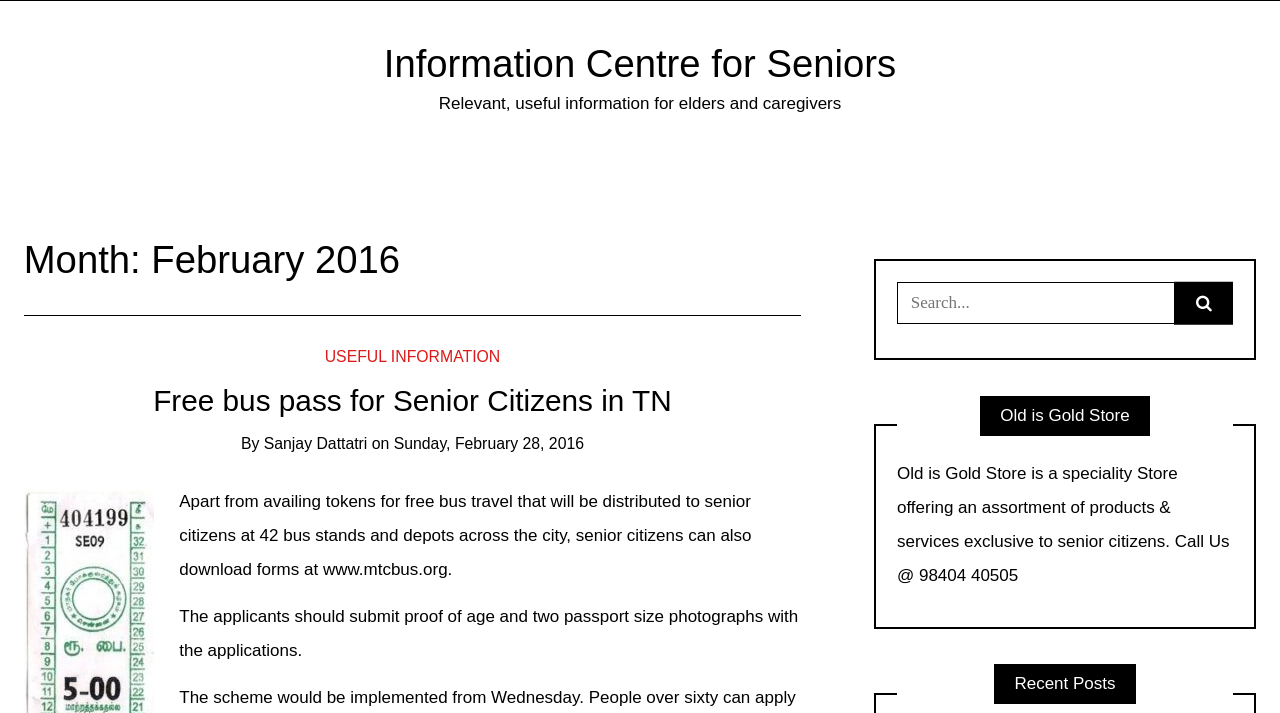Given the following UI element description: "Sanjay Dattatri", find the bounding box coordinates in the webpage screenshot.

[0.206, 0.609, 0.287, 0.633]